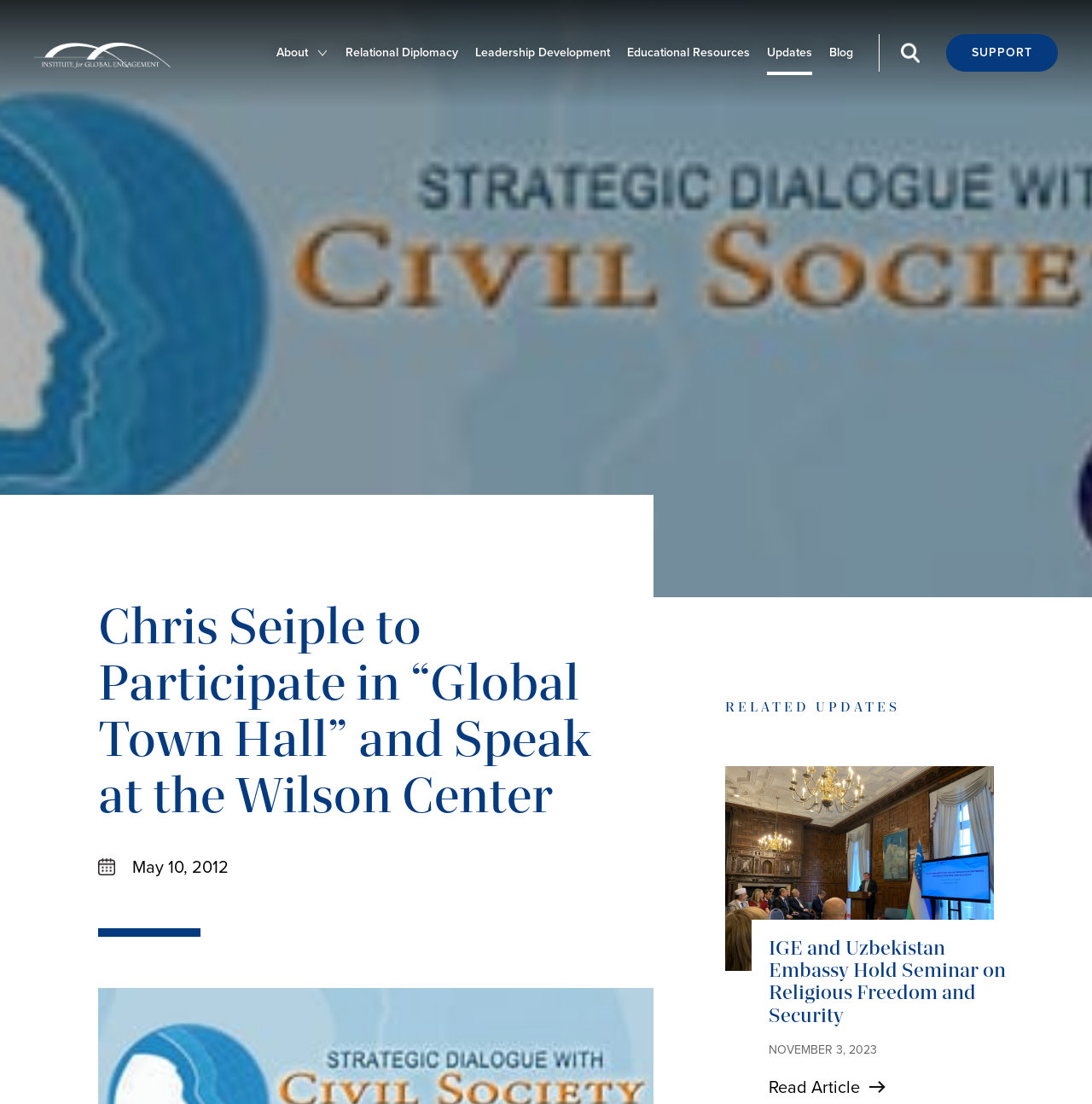Kindly provide the bounding box coordinates of the section you need to click on to fulfill the given instruction: "read the blog".

[0.759, 0.031, 0.781, 0.065]